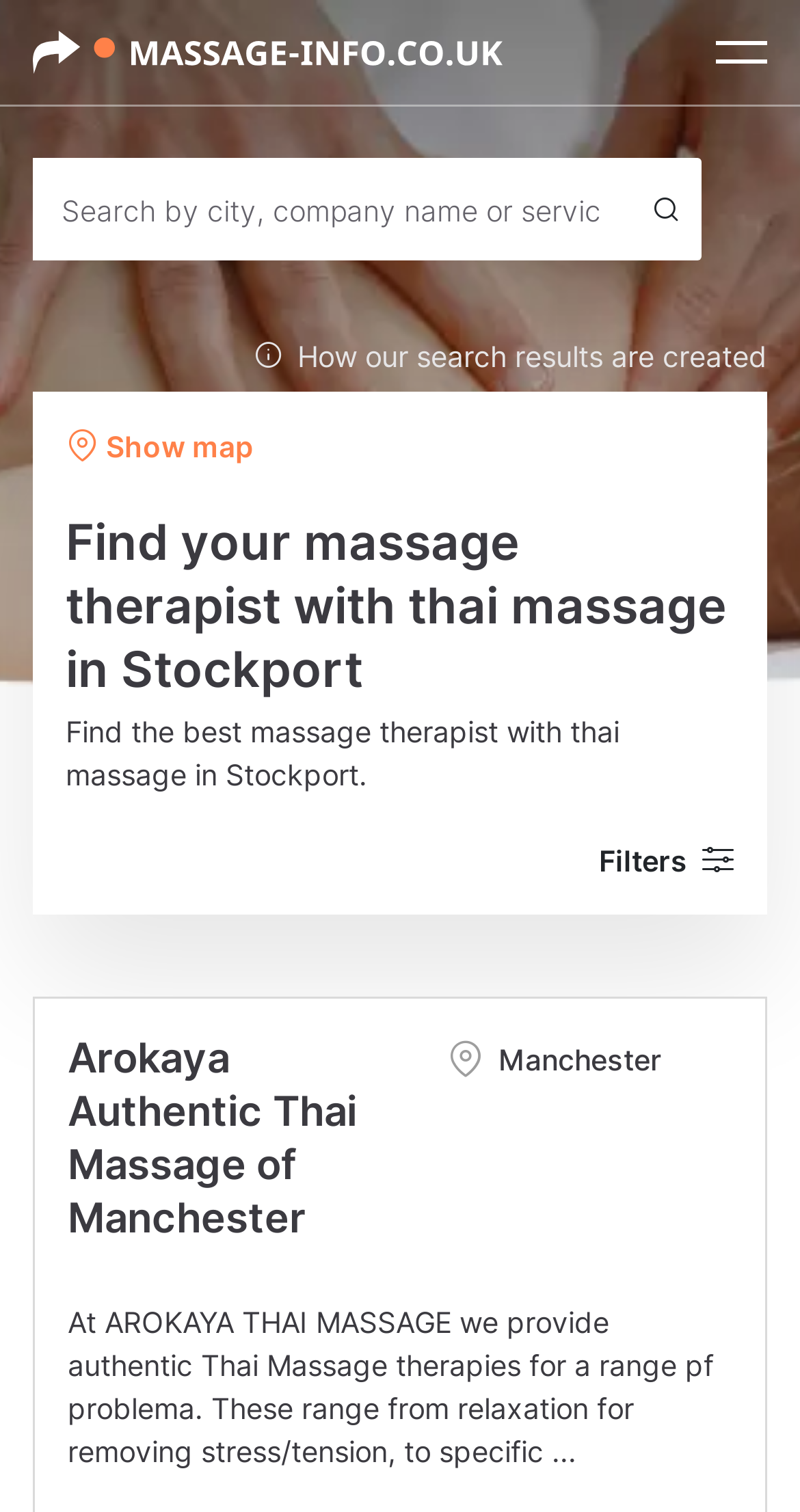Please determine the bounding box coordinates for the UI element described as: "Show map Hide map".

[0.082, 0.28, 0.317, 0.309]